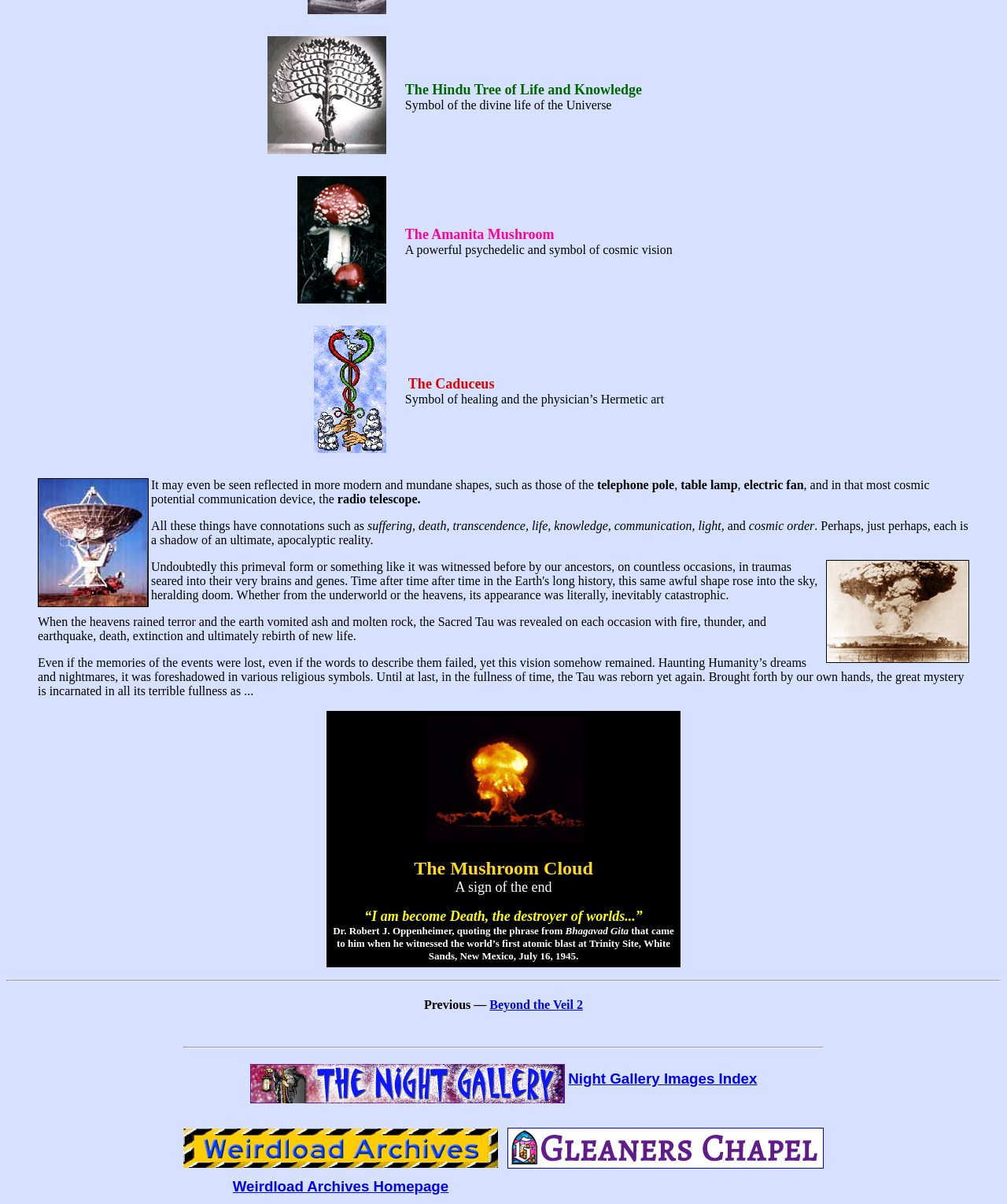Give a one-word or one-phrase response to the question:
What is the Caduceus a symbol of?

Healing and the physician’s Hermetic art